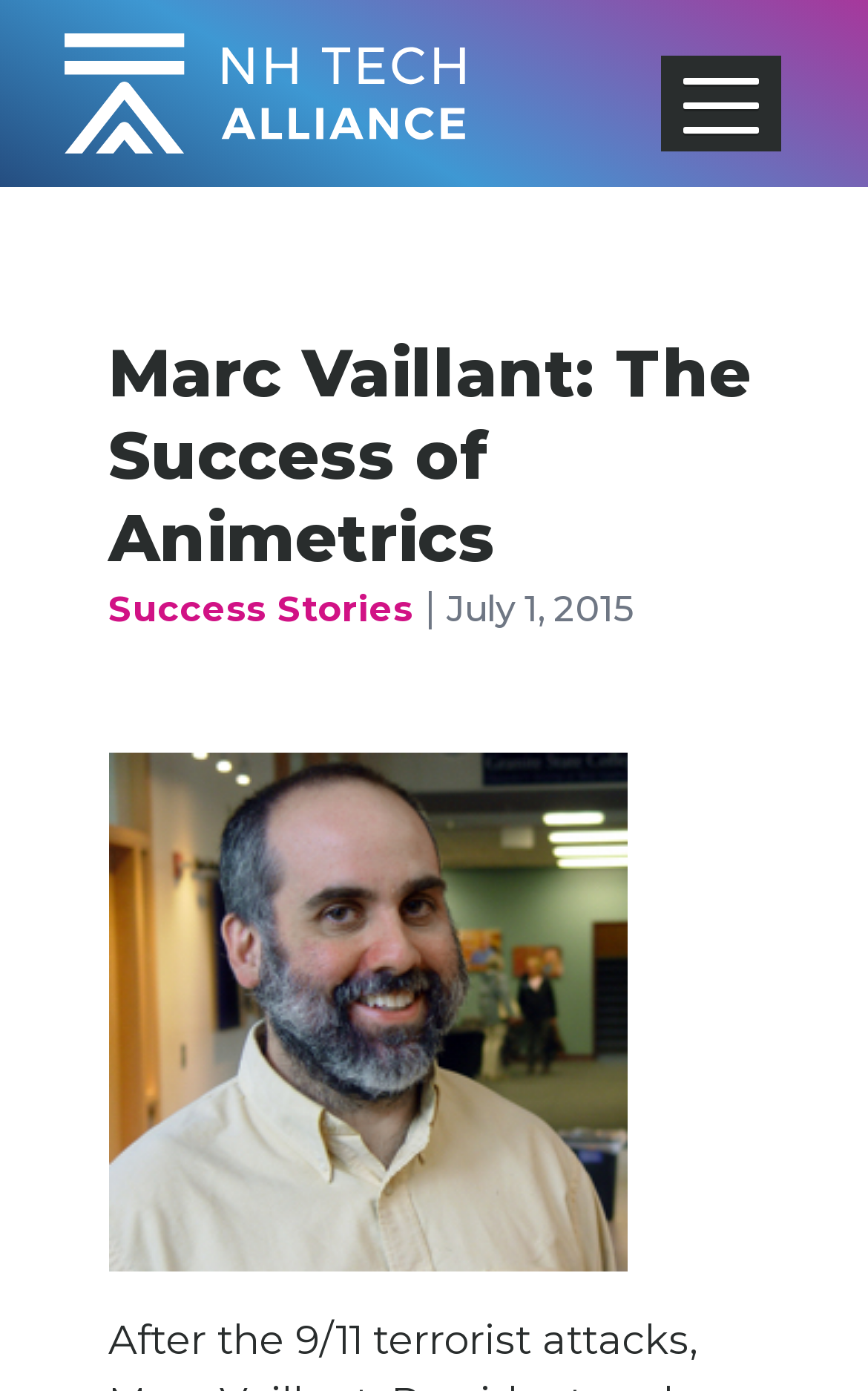Generate a detailed explanation of the webpage's features and information.

The webpage is about Marc Vaillant, the President and CTO of Animetrics, Inc., and his success story. At the top left corner, there is a link to the "New Hampshire Tech Alliance" with an accompanying image of the same name. Below this, there is a button with a popup menu. 

The main heading "Marc Vaillant: The Success of Animetrics" is prominently displayed in the middle of the page. Underneath this heading, there is a link to "Success Stories" followed by a vertical line and a timestamp "July 1, 2015". To the right of the timestamp, there is an image of Marc Vaillant Animetrics, which takes up a significant portion of the page.

At the far right edge of the page, there is a heading "Post navigation".